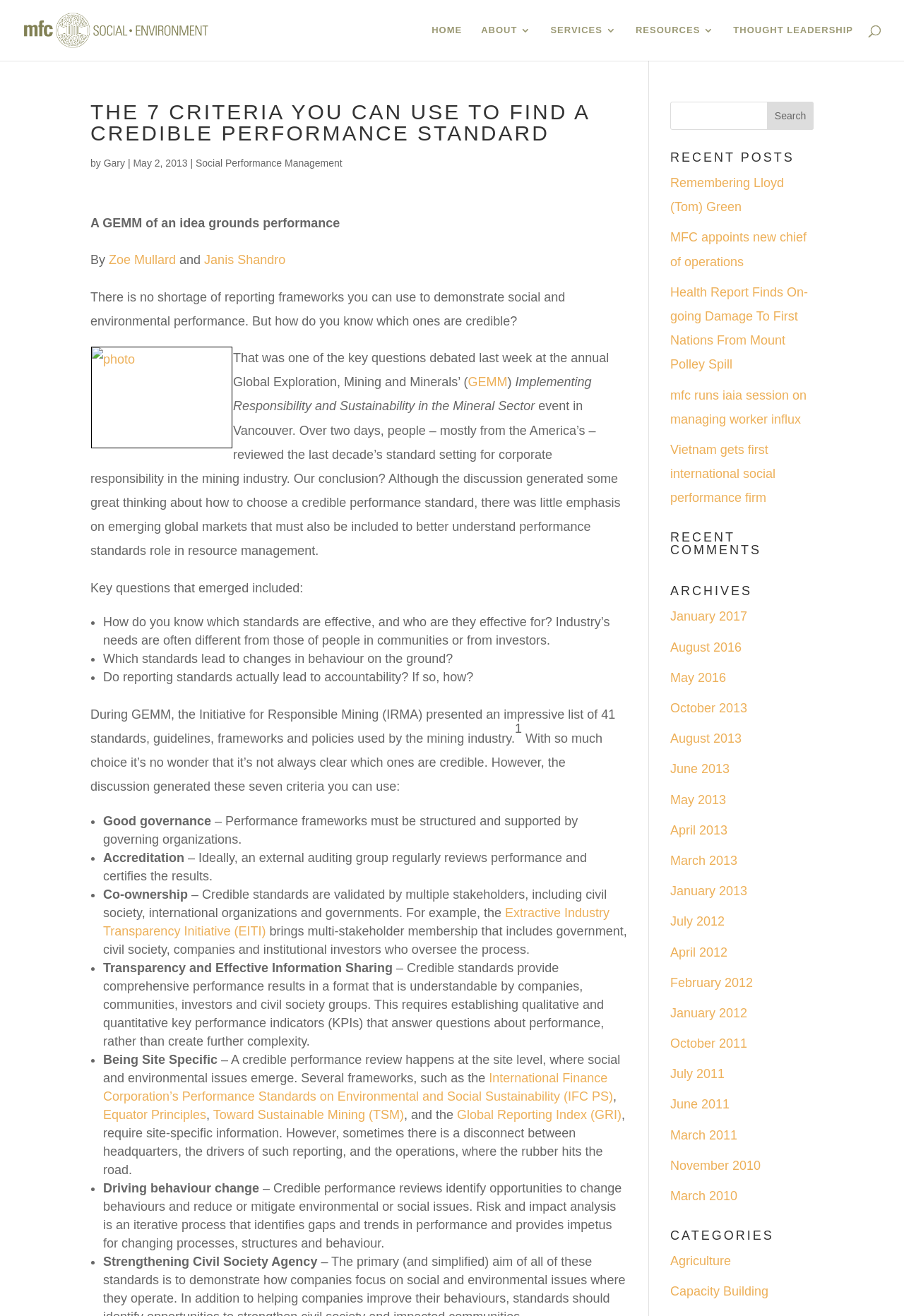Identify the bounding box coordinates of the element that should be clicked to fulfill this task: "Go to HOME page". The coordinates should be provided as four float numbers between 0 and 1, i.e., [left, top, right, bottom].

[0.477, 0.019, 0.511, 0.046]